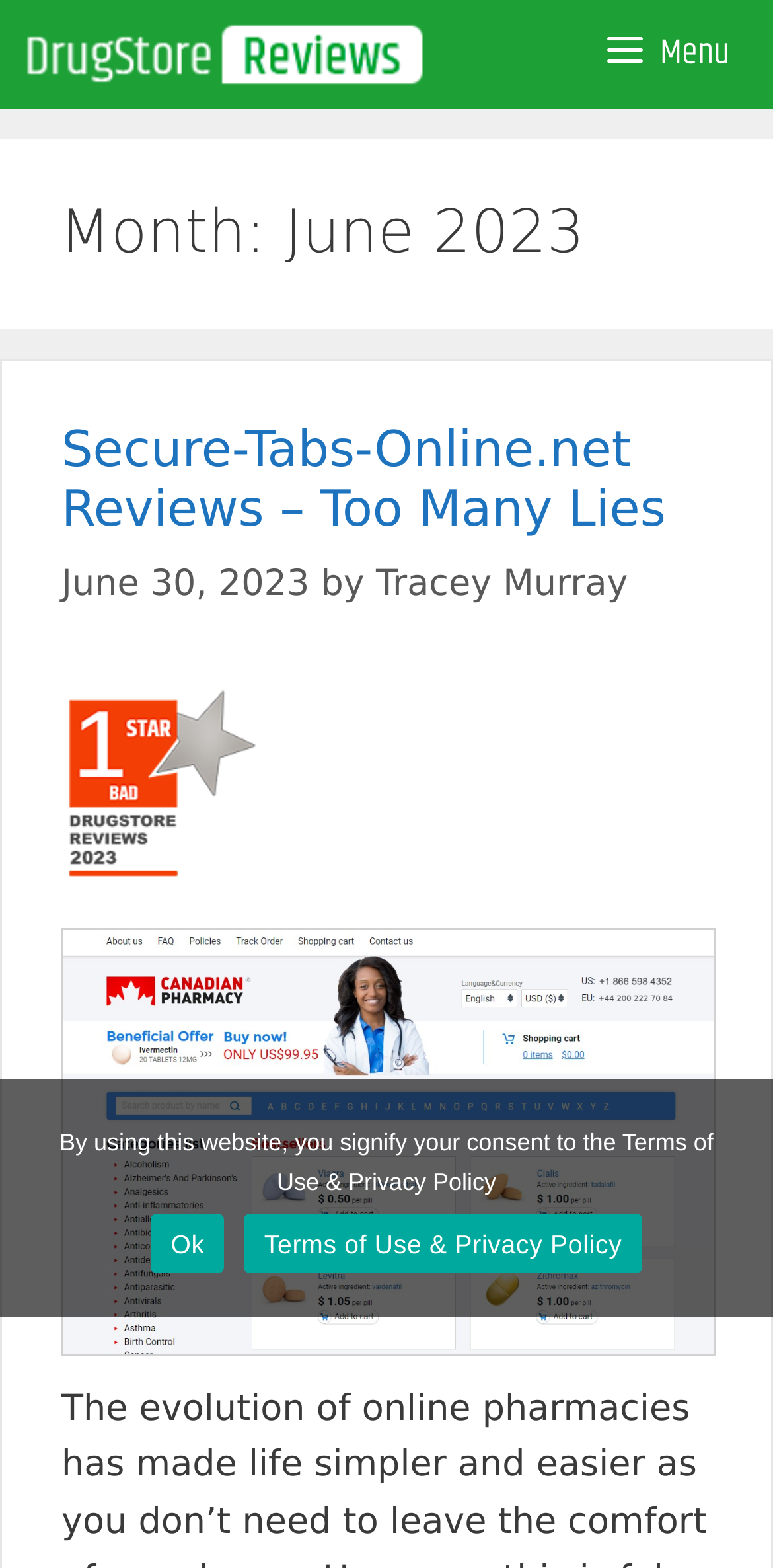Identify the bounding box coordinates for the UI element mentioned here: "Tracey Murray". Provide the coordinates as four float values between 0 and 1, i.e., [left, top, right, bottom].

[0.486, 0.359, 0.812, 0.386]